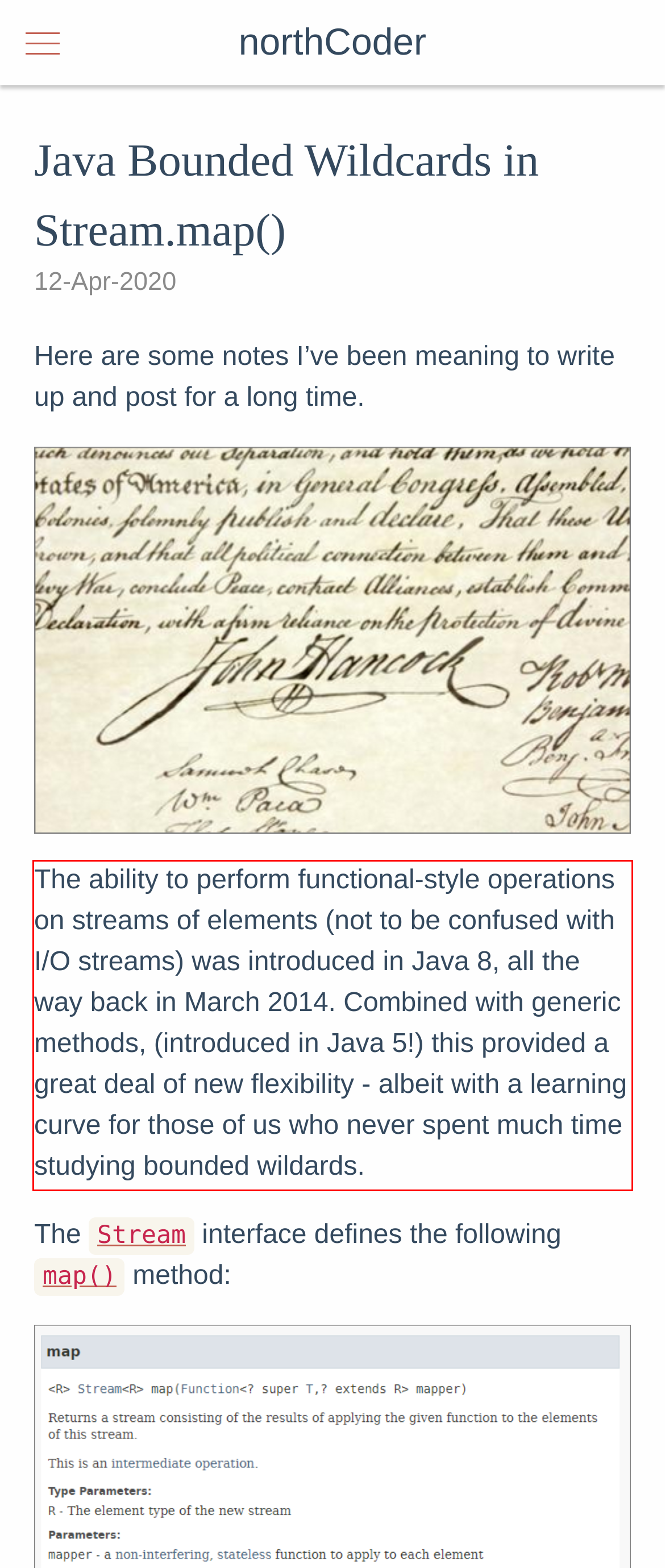Analyze the screenshot of the webpage and extract the text from the UI element that is inside the red bounding box.

The ability to perform functional-style operations on streams of elements (not to be confused with I/O streams) was introduced in Java 8, all the way back in March 2014. Combined with generic methods, (introduced in Java 5!) this provided a great deal of new flexibility - albeit with a learning curve for those of us who never spent much time studying bounded wildards.